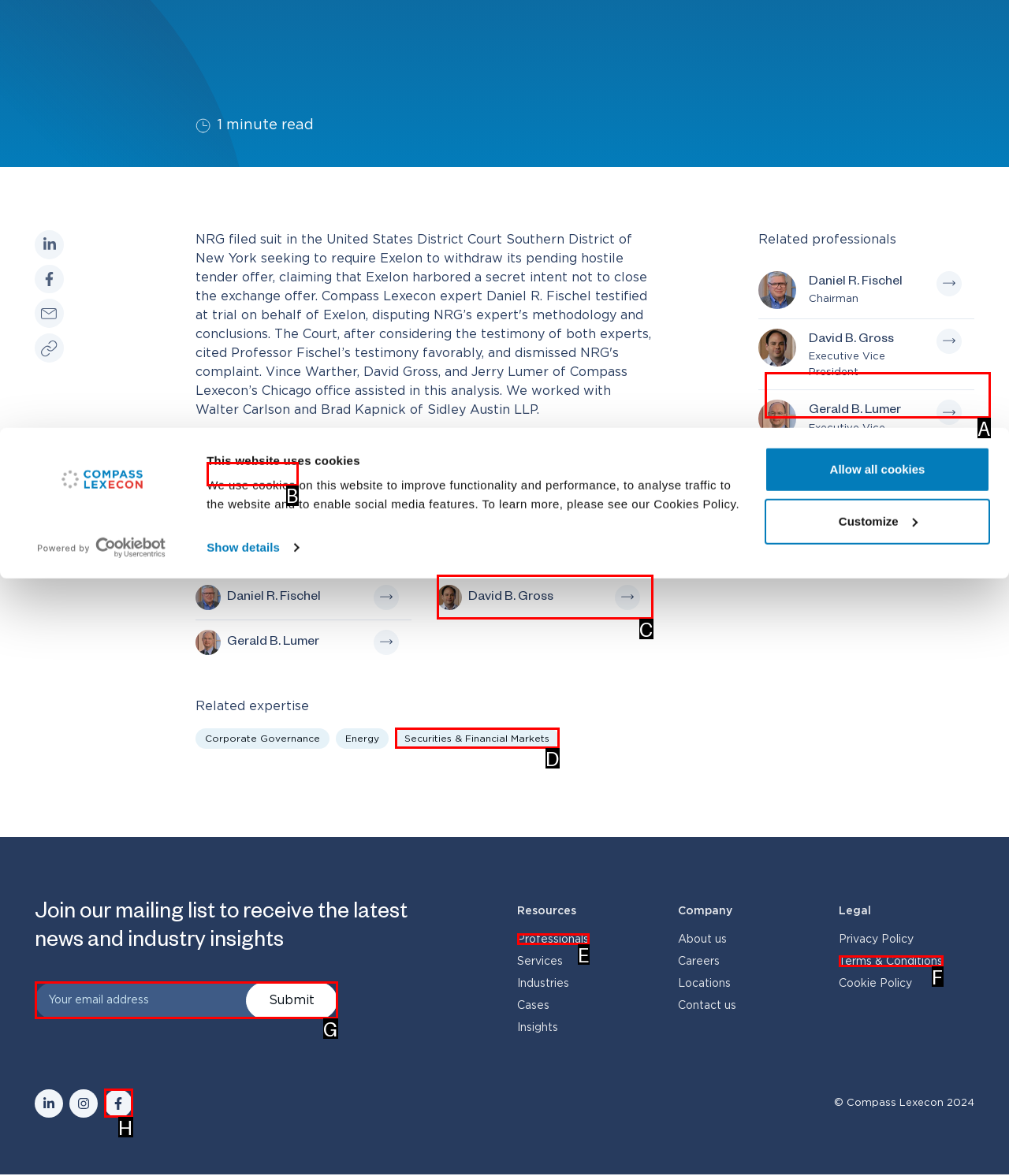Find the HTML element that matches the description provided: Terms & Conditions
Answer using the corresponding option letter.

F